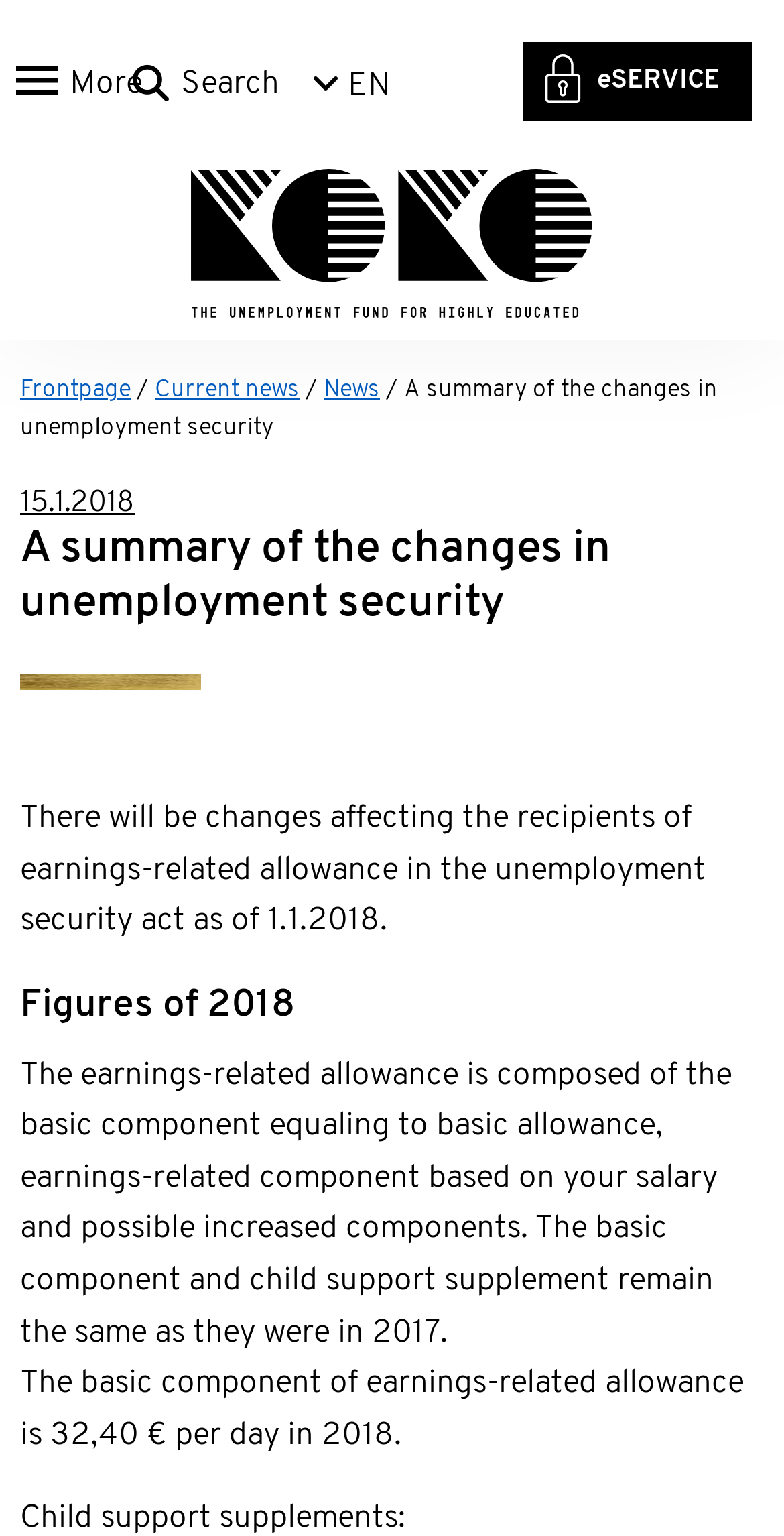What is the name of the service provided by the website?
Using the picture, provide a one-word or short phrase answer.

eSERVICE